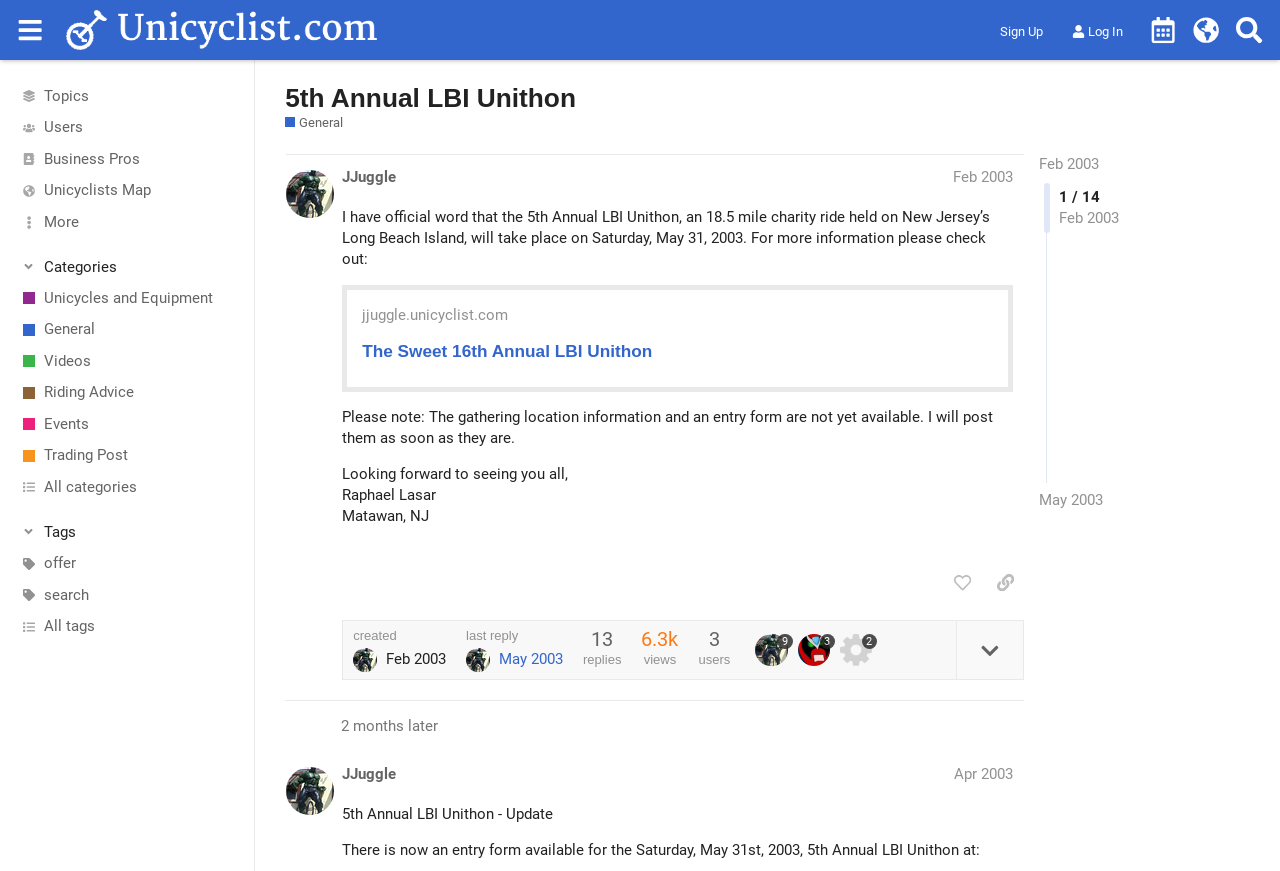Where is the charity ride held?
Using the image provided, answer with just one word or phrase.

Long Beach Island, New Jersey